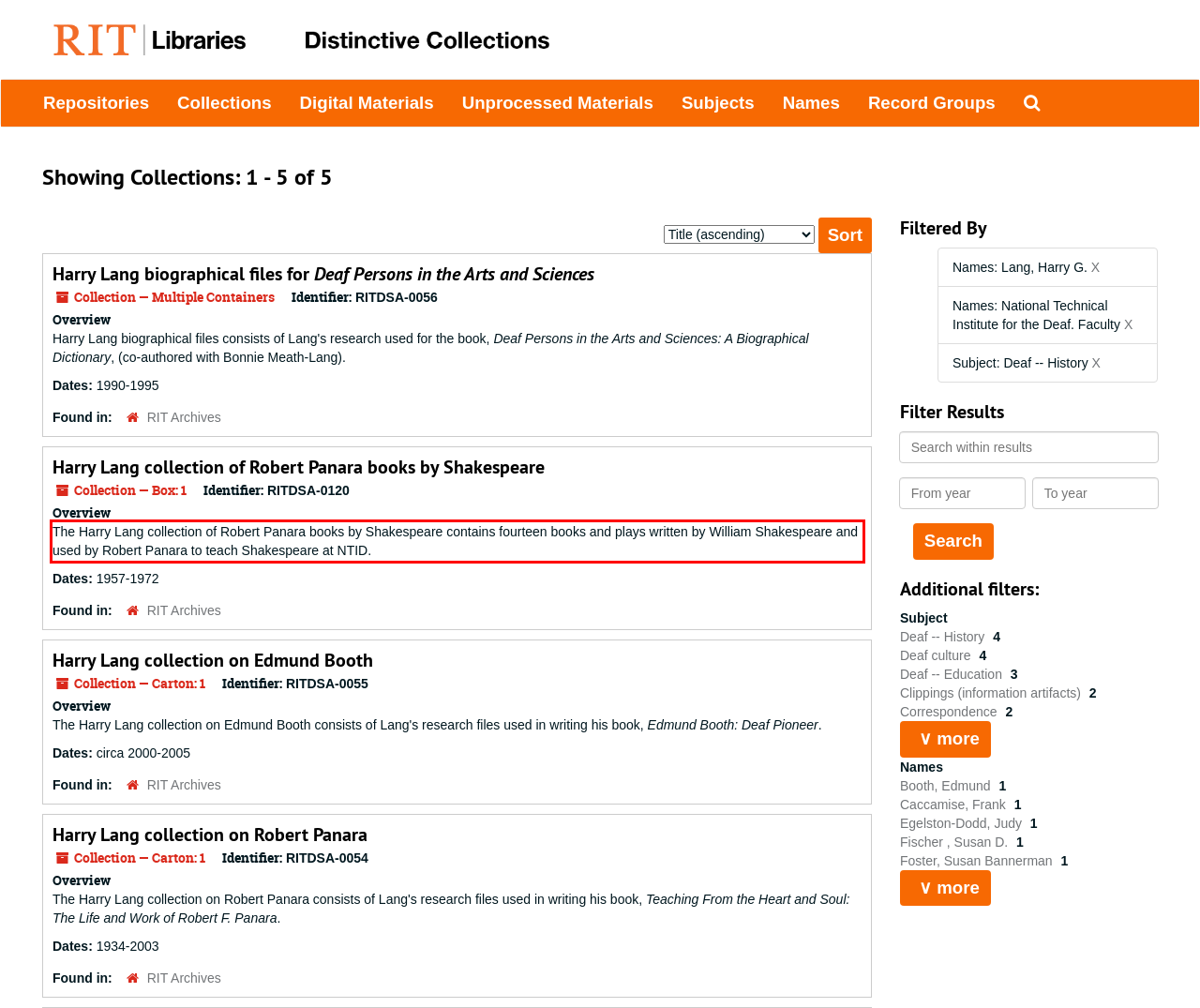Given a screenshot of a webpage with a red bounding box, extract the text content from the UI element inside the red bounding box.

The Harry Lang collection of Robert Panara books by Shakespeare contains fourteen books and plays written by William Shakespeare and used by Robert Panara to teach Shakespeare at NTID.